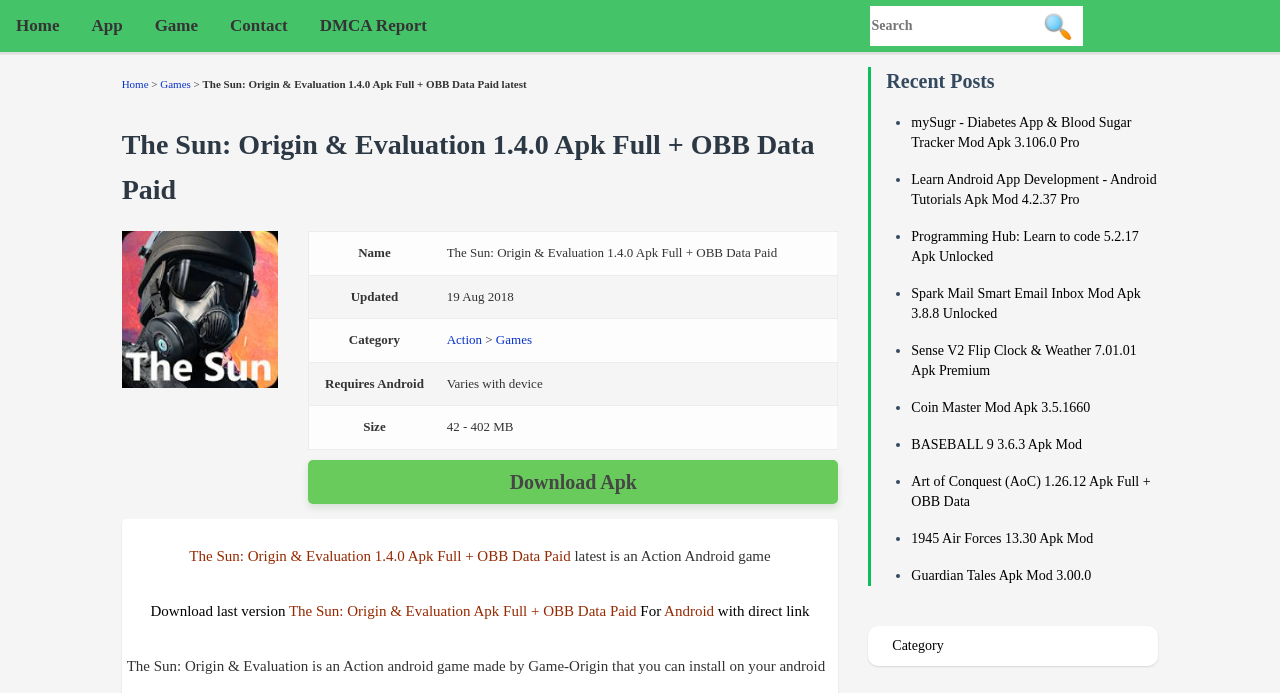What is the size of the game?
Answer the question with a single word or phrase by looking at the picture.

42 - 402 MB